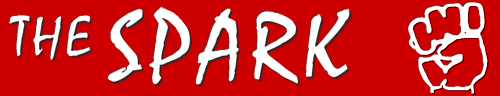What does the raised fist icon symbolize?
Give a comprehensive and detailed explanation for the question.

According to the caption, the raised fist icon adjacent to the text symbolizes strength, resistance, and solidarity within the working class, which suggests that the icon represents these values.